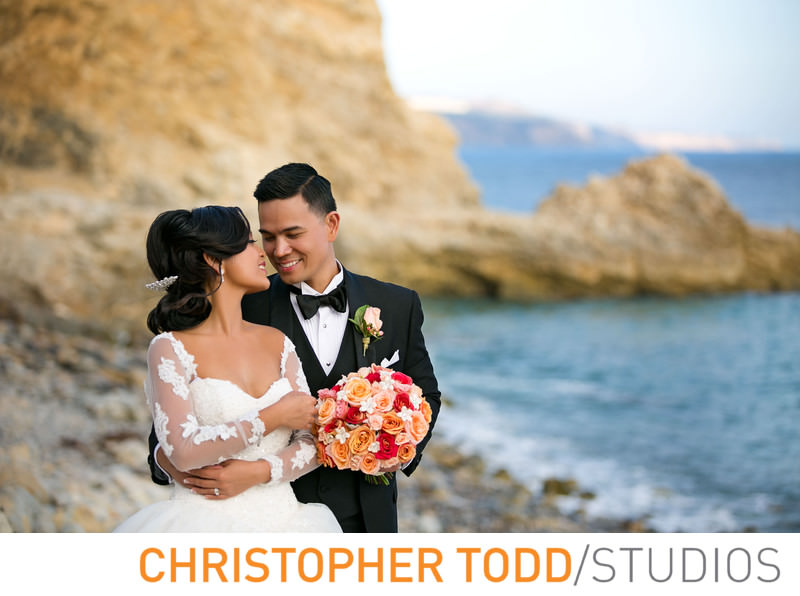Provide a thorough and detailed caption for the image.

In this stunning portrait, a bride and groom warmly embrace each other against the breathtaking backdrop of the ocean at Terranea Resort. The bride, elegantly dressed in a beautiful wedding gown with delicate lace detailing, holds a vibrant bouquet featuring shades of peach and pink flowers. Meanwhile, the groom looks dapper in a classic black tuxedo, accented with a matching boutonniere. Their joyful expressions reflect the love and happiness of their special day, capturing a moment that highlights the beauty of love and the significance of celebrating such cherished moments with family and friends. The scenic coastal setting, with rocky cliffs and the glistening ocean in the background, enhances the romantic atmosphere, making this portrait an unforgettable keepsake from their wedding celebration.